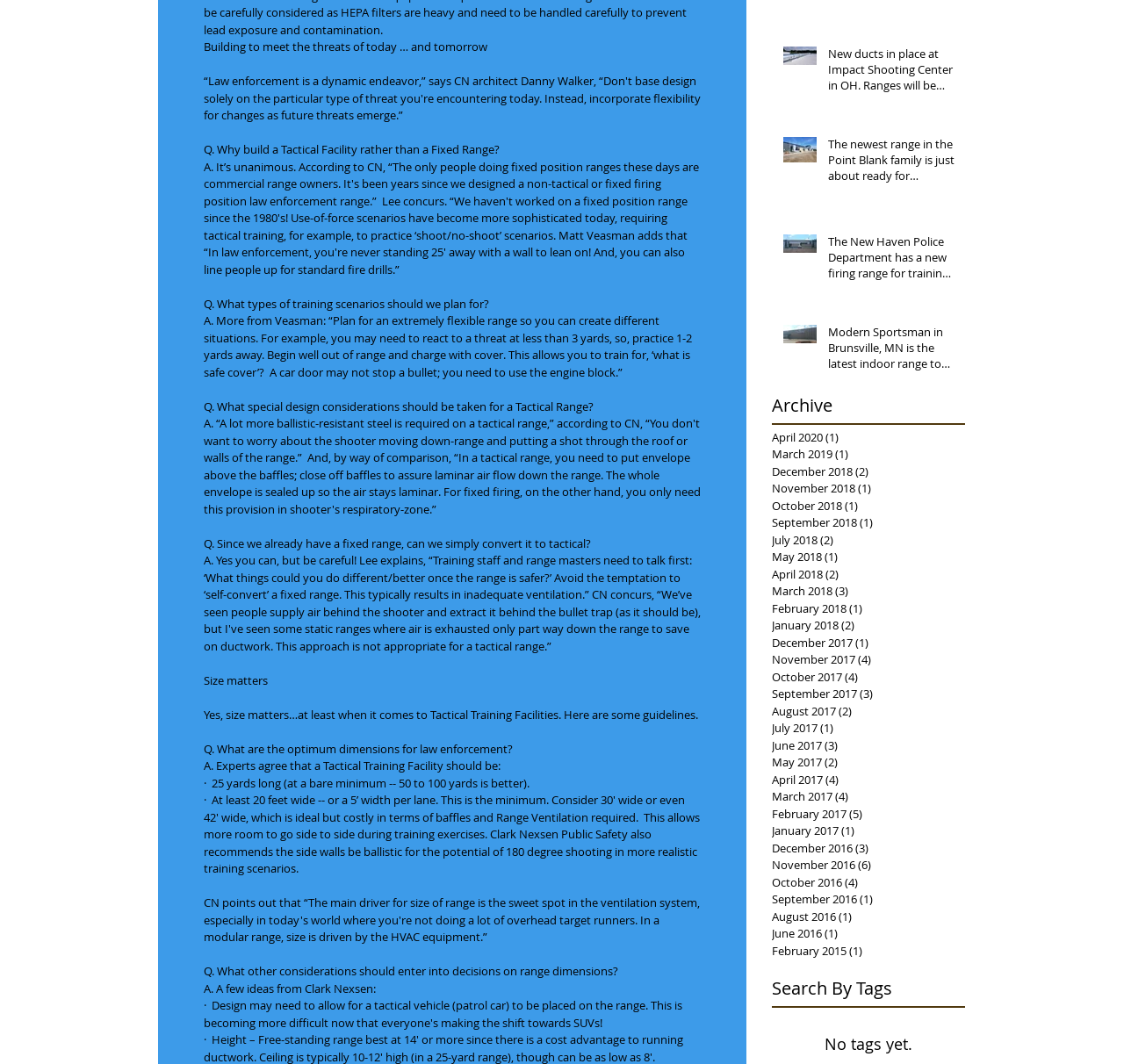Please identify the bounding box coordinates of the region to click in order to complete the given instruction: "Read the article about 'New ducts in place at Impact Shooting Center in OH'". The coordinates should be four float numbers between 0 and 1, i.e., [left, top, right, bottom].

[0.687, 0.033, 0.859, 0.1]